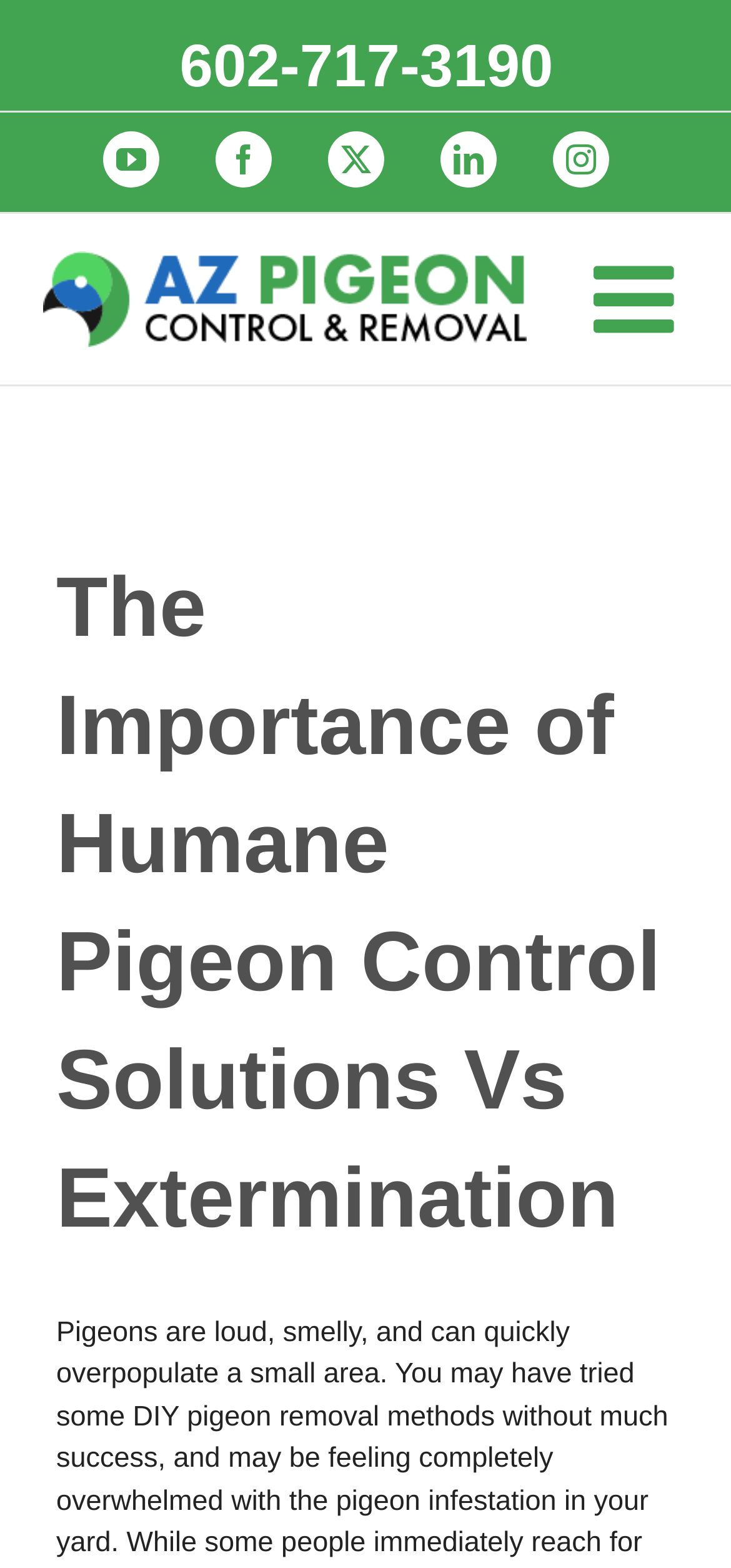Respond with a single word or phrase for the following question: 
What is the phone number for pigeon control experts?

480-694-4007